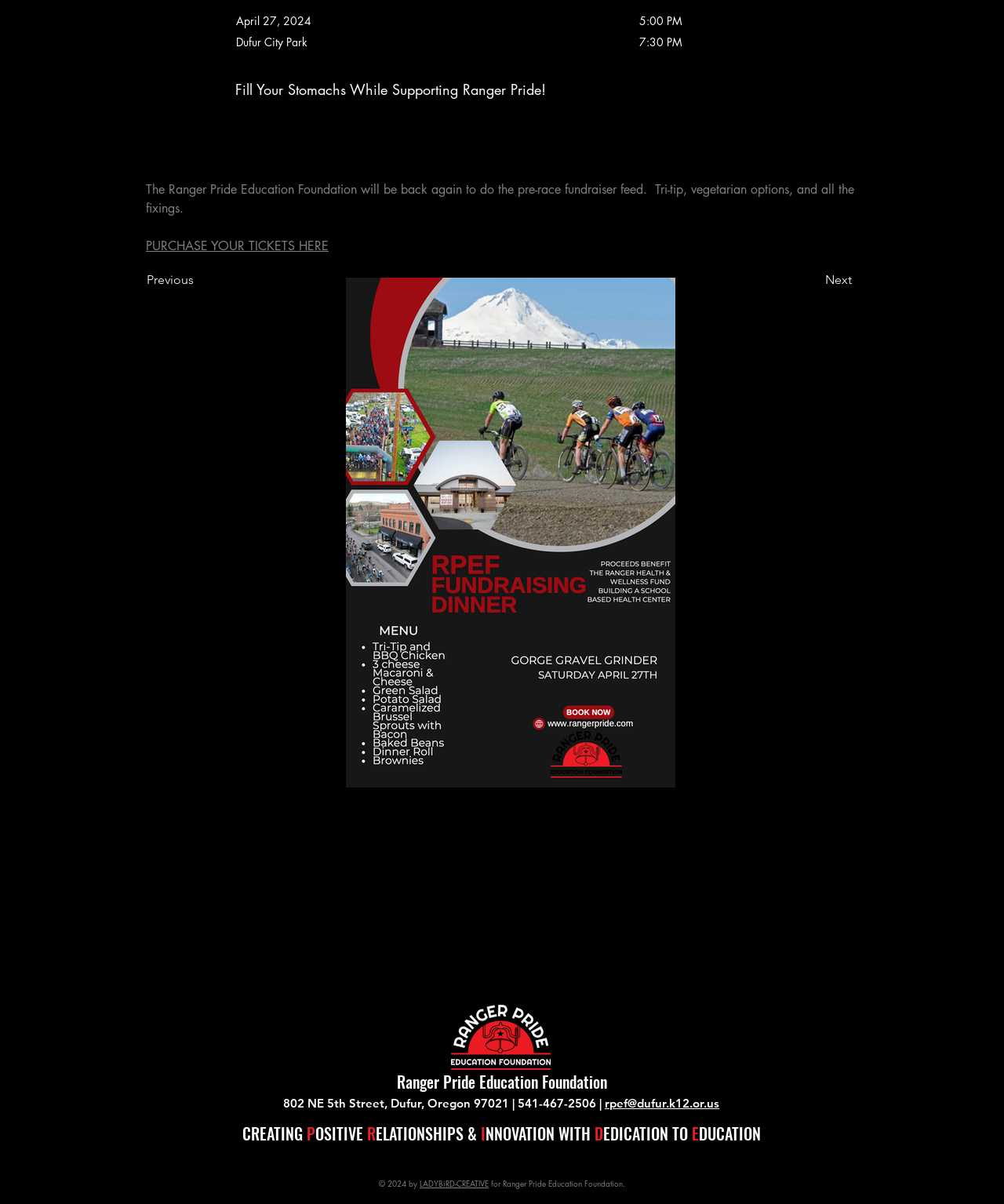Using floating point numbers between 0 and 1, provide the bounding box coordinates in the format (top-left x, top-left y, bottom-right x, bottom-right y). Locate the UI element described here: LADYBiRD-CREATIVE

[0.418, 0.978, 0.487, 0.988]